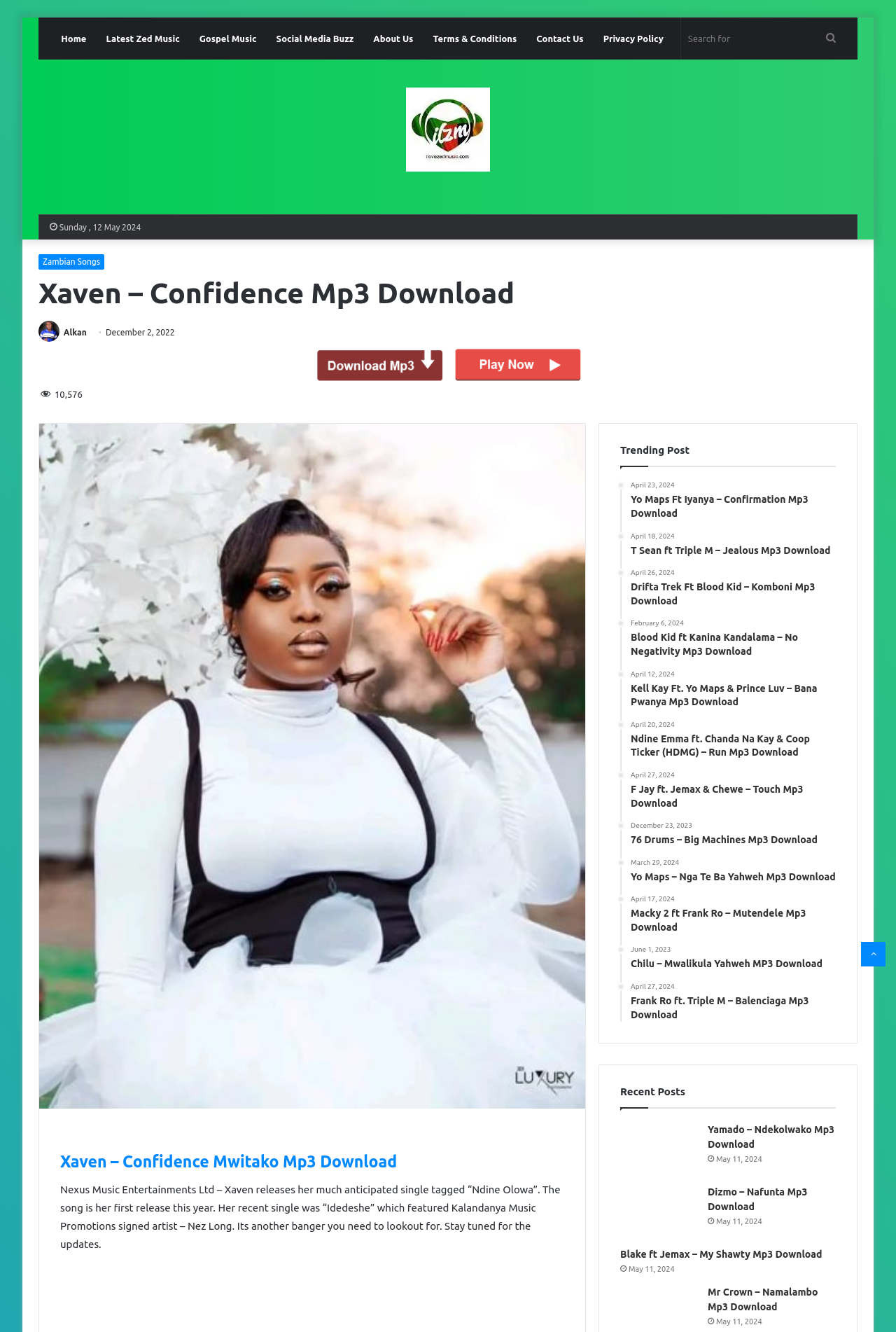Identify the bounding box coordinates of the clickable region to carry out the given instruction: "Read about Yo Maps Ft Iyanya – Confirmation Mp3 Download".

[0.704, 0.361, 0.933, 0.391]